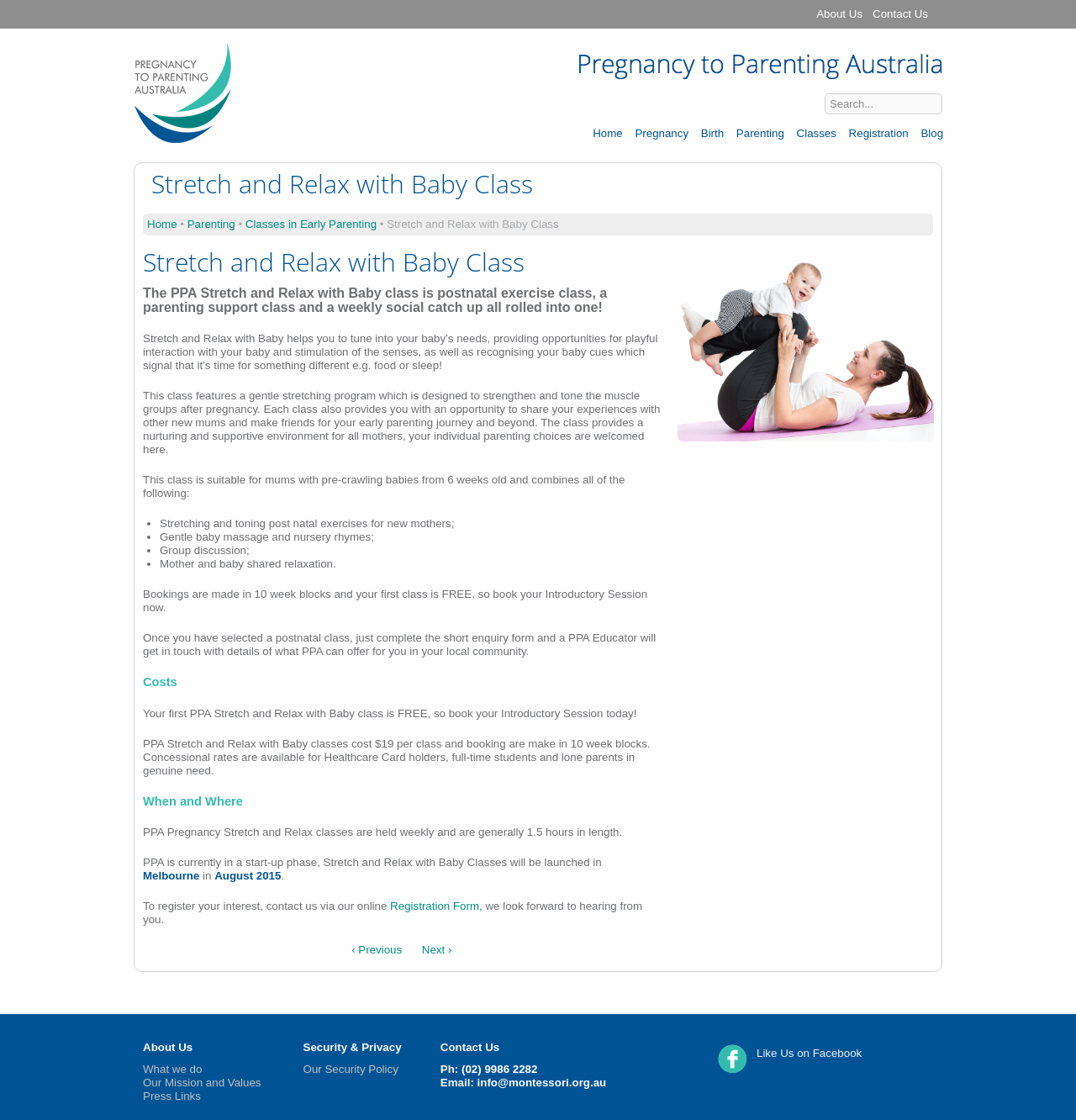Locate the heading on the webpage and return its text.

Stretch and Relax with Baby Class